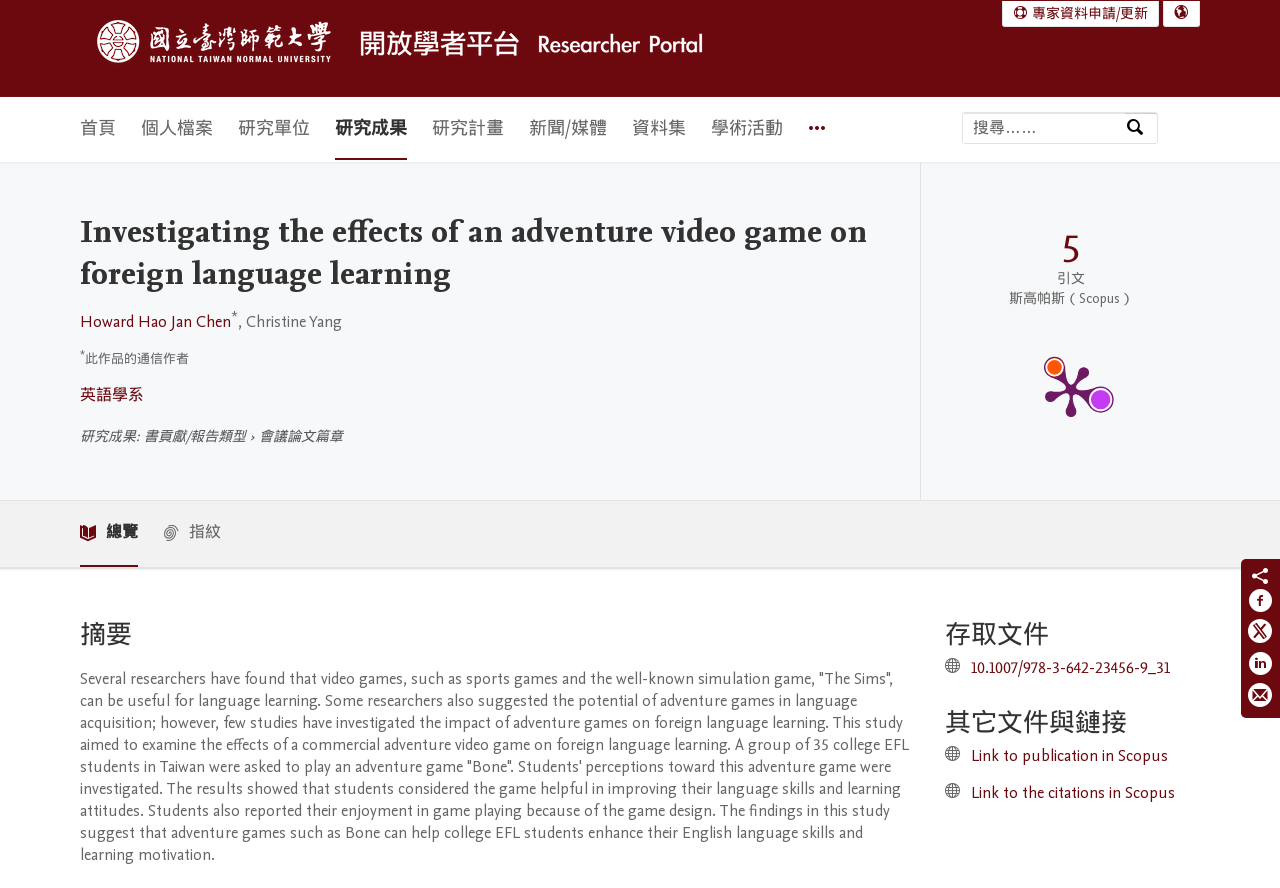What is the type of research paper?
Please answer the question with a detailed and comprehensive explanation.

The type of research paper can be found in the section '研究成果' where the details of the research paper are provided. The text '會議論文篇章' is written under the '書貢獻/報告類型' category.